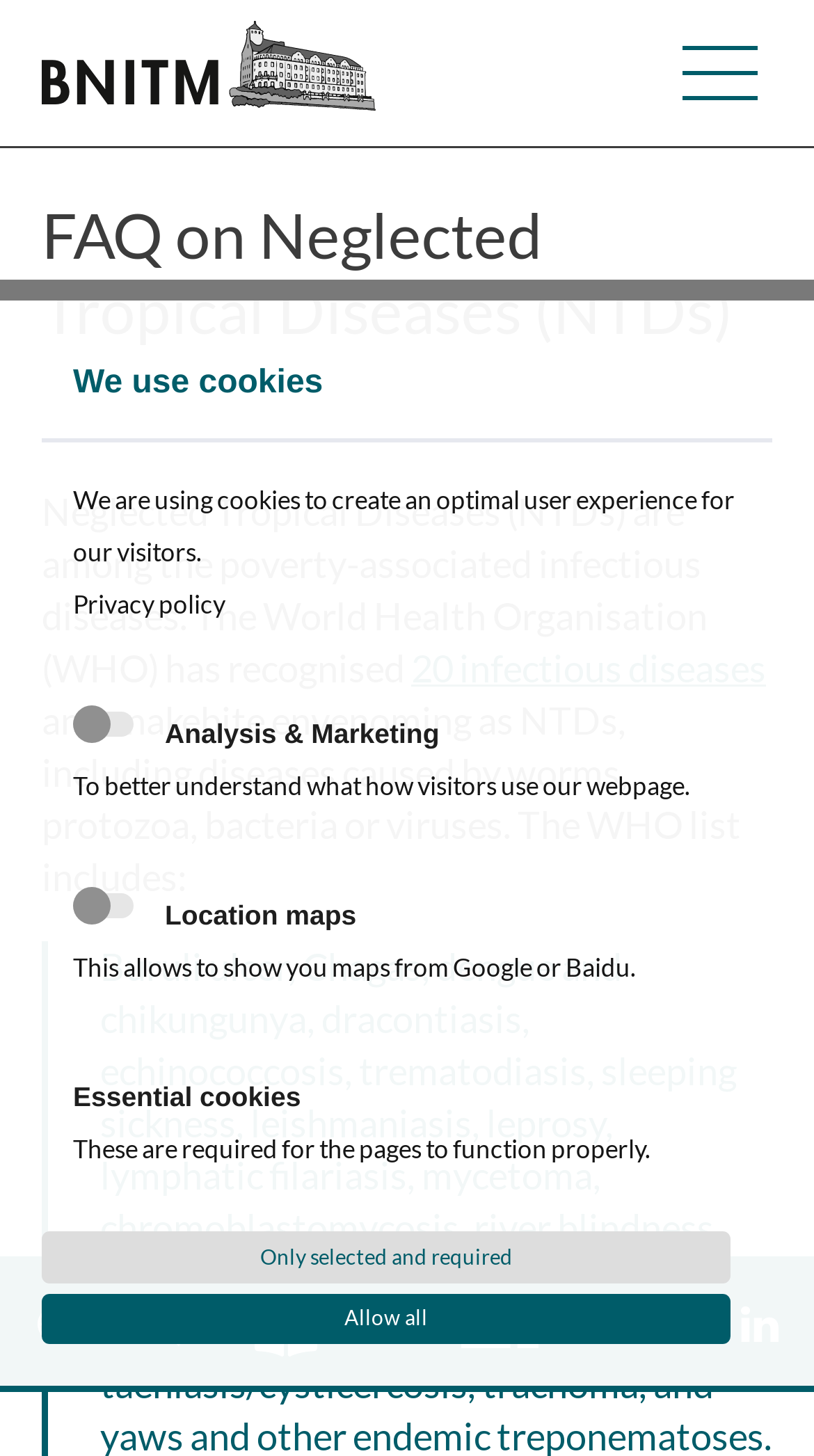Use a single word or phrase to respond to the question:
How many social media links are there?

1